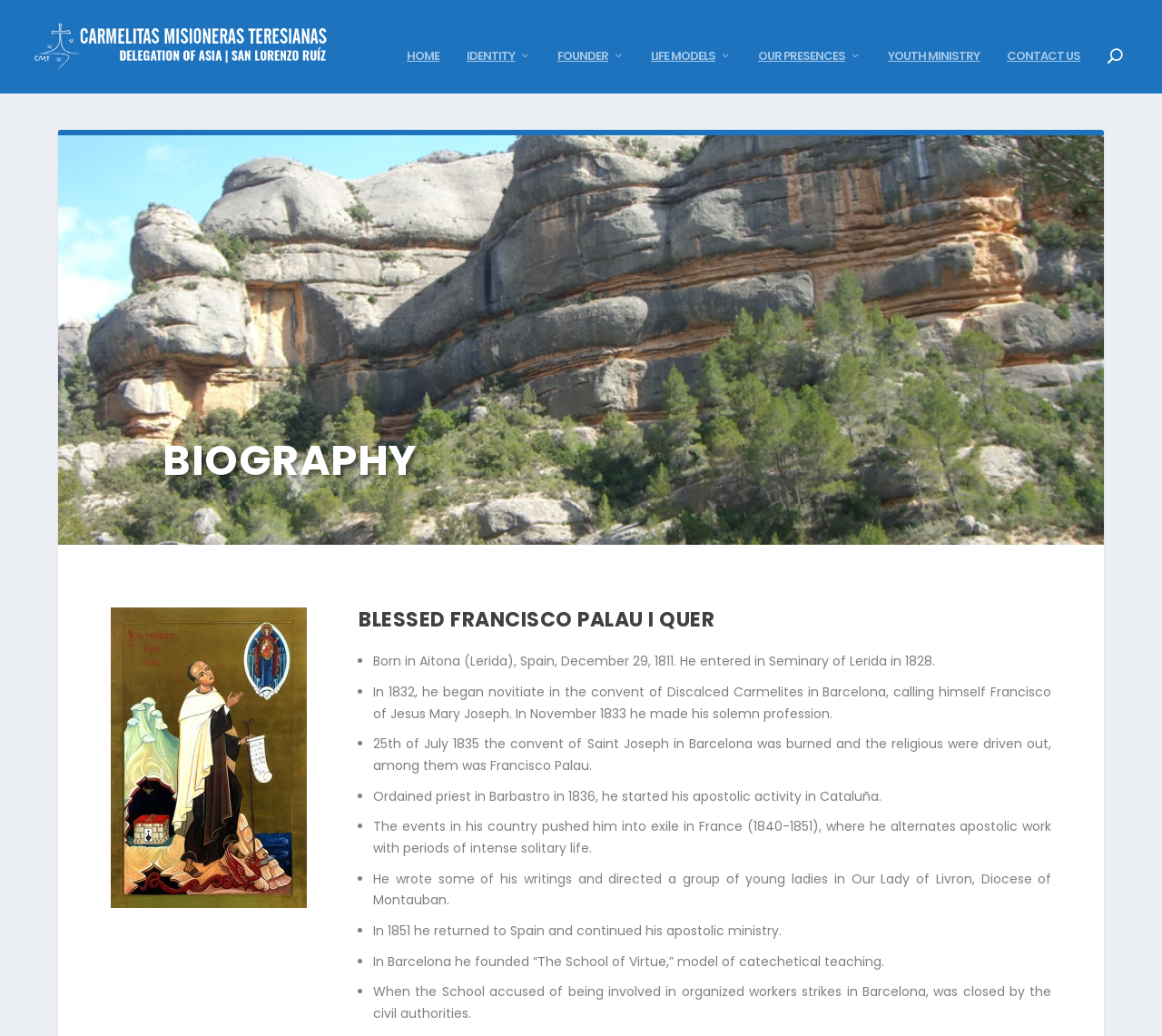Could you indicate the bounding box coordinates of the region to click in order to complete this instruction: "View the biography of Blessed Fr. Francisco Palau".

[0.14, 0.447, 0.852, 0.496]